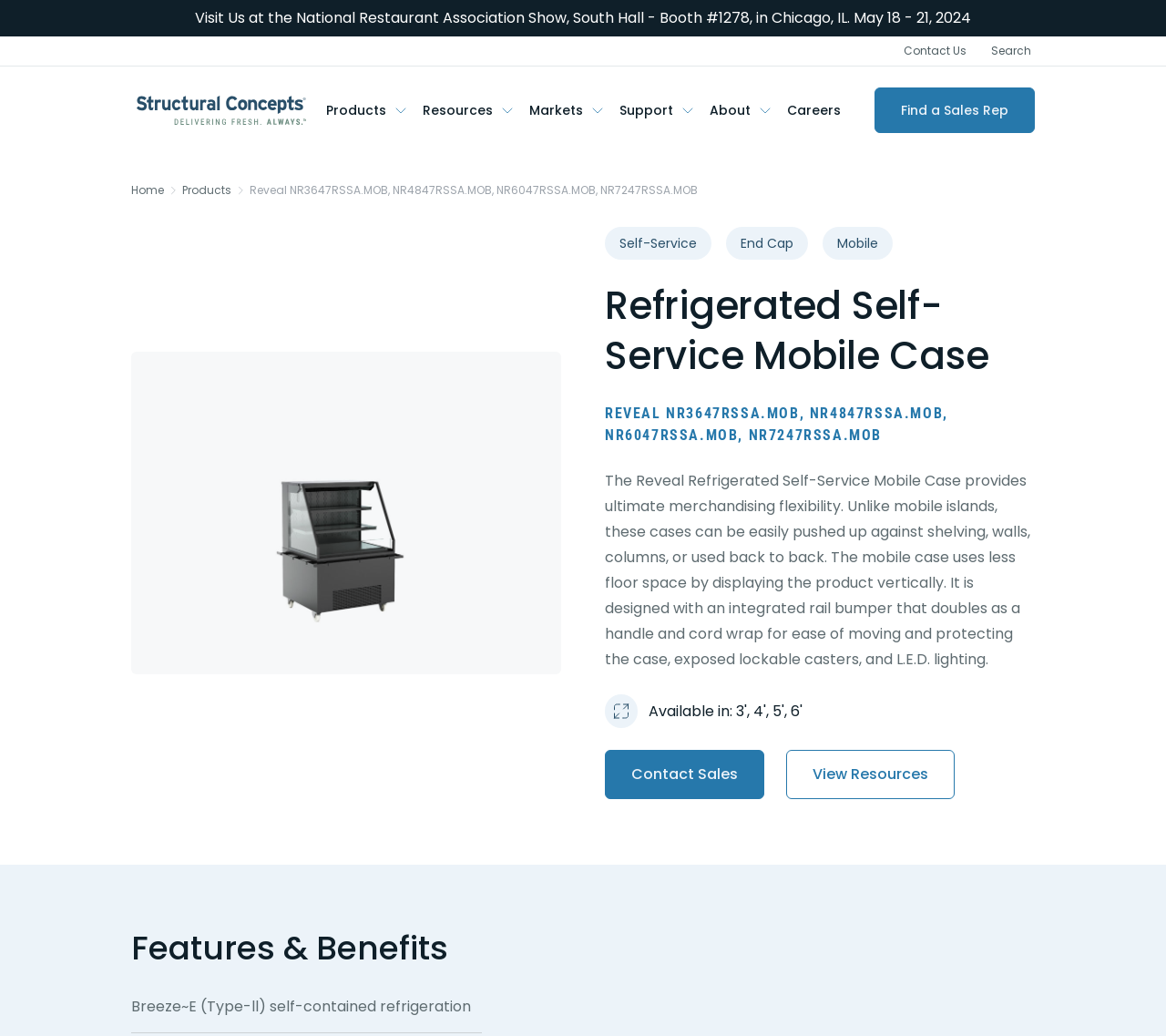Determine the bounding box for the described UI element: "Reveal NR3647RSSA.MOB, NR4847RSSA.MOB, NR6047RSSA.MOB, NR7247RSSA.MOB".

[0.214, 0.177, 0.598, 0.191]